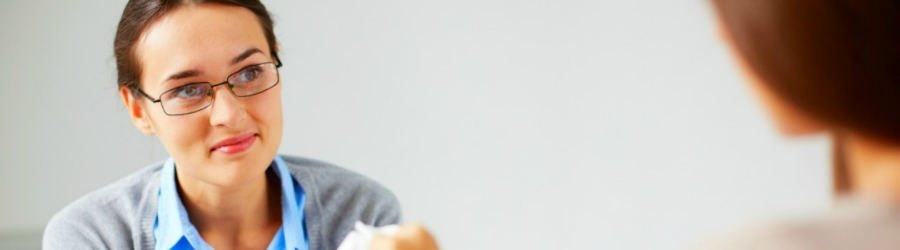Give a detailed account of what is happening in the image.

In this image, a female healthcare professional, wearing glasses and a light cardigan, is engaged in a thoughtful conversation. She appears attentive and focused, with a gentle expression, as she interacts with another individual who is partially out of frame. The setting suggests a professional environment, likely related to healthcare or counseling, where communication and empathy are key components. This scene encapsulates the essence of allied healthcare professionals fostering meaningful patient connections and effective dialogue. The backdrop is minimalistic, reinforcing the importance of their interaction.